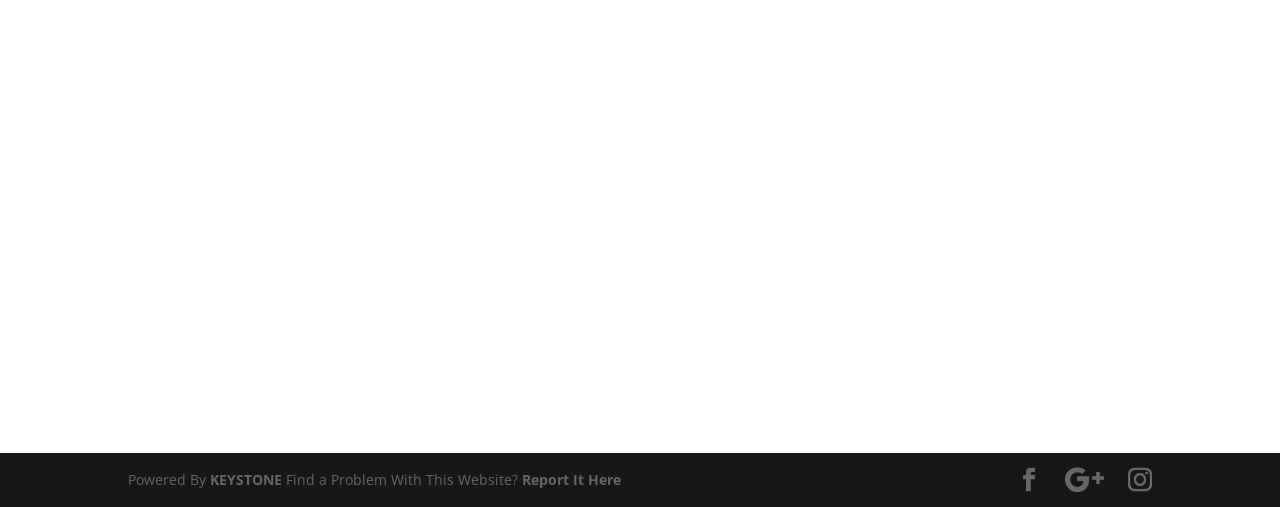Locate the bounding box for the described UI element: "Instagram". Ensure the coordinates are four float numbers between 0 and 1, formatted as [left, top, right, bottom].

[0.881, 0.924, 0.9, 0.973]